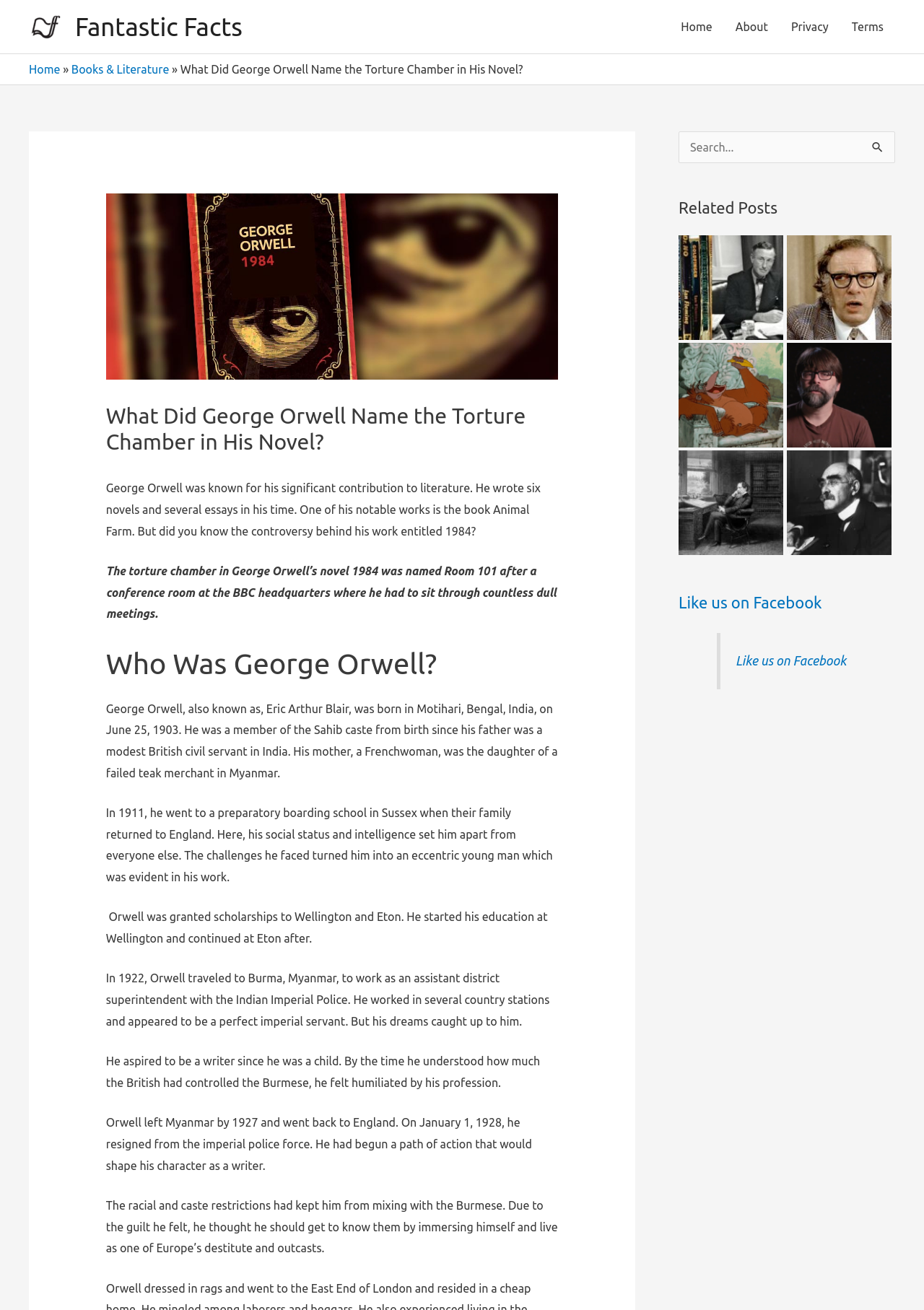Utilize the information from the image to answer the question in detail:
What is the name of the conference room at the BBC headquarters?

The question is asking about the conference room at the BBC headquarters mentioned in the webpage. According to the StaticText element with ID 192, 'The torture chamber in George Orwell’s novel 1984 was named Room 101 after a conference room at the BBC headquarters where he had to sit through countless dull meetings.' Therefore, the answer is Room 101.